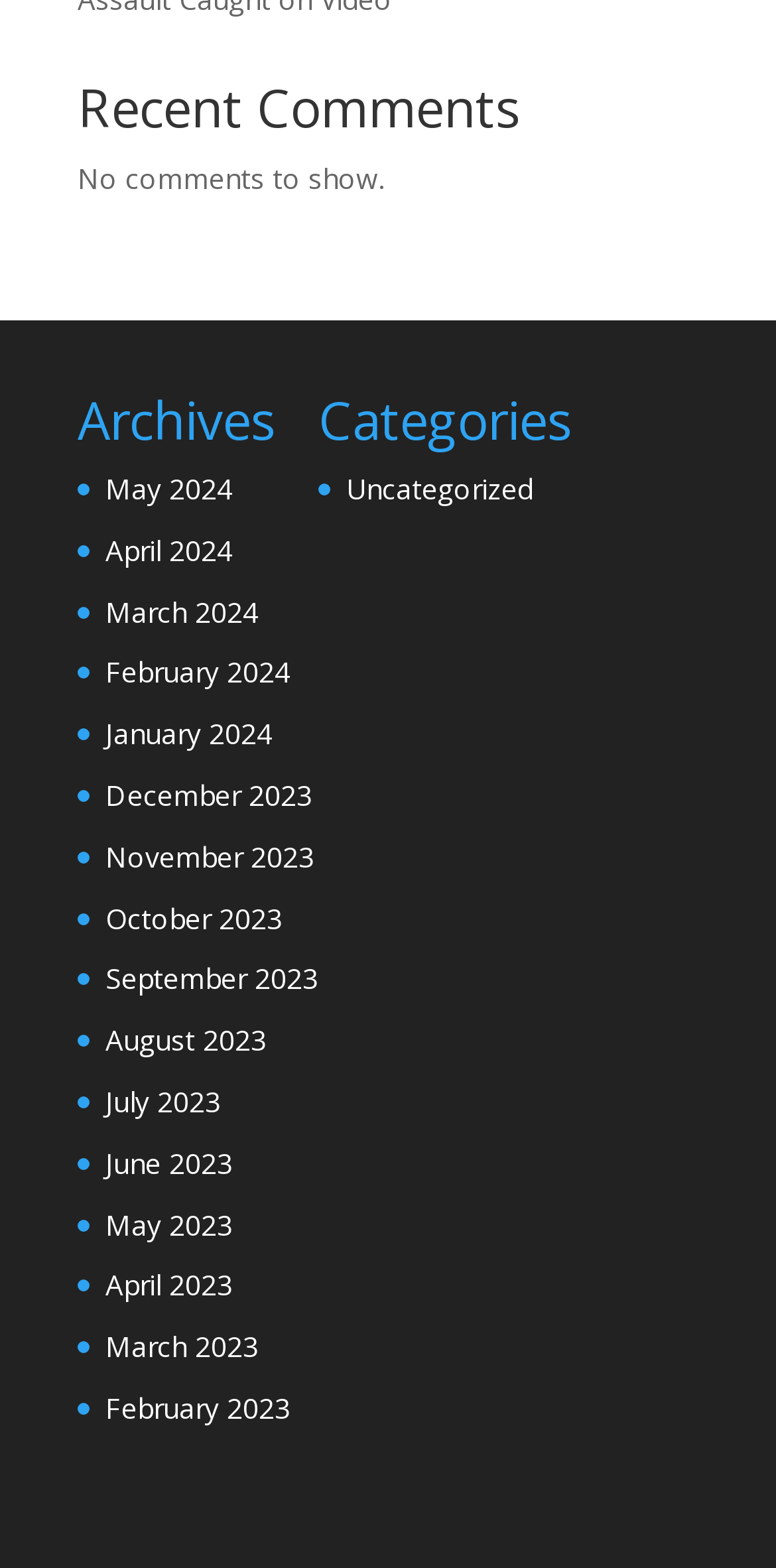Locate the bounding box coordinates of the clickable region necessary to complete the following instruction: "go to May 2024 archives". Provide the coordinates in the format of four float numbers between 0 and 1, i.e., [left, top, right, bottom].

[0.136, 0.299, 0.3, 0.324]